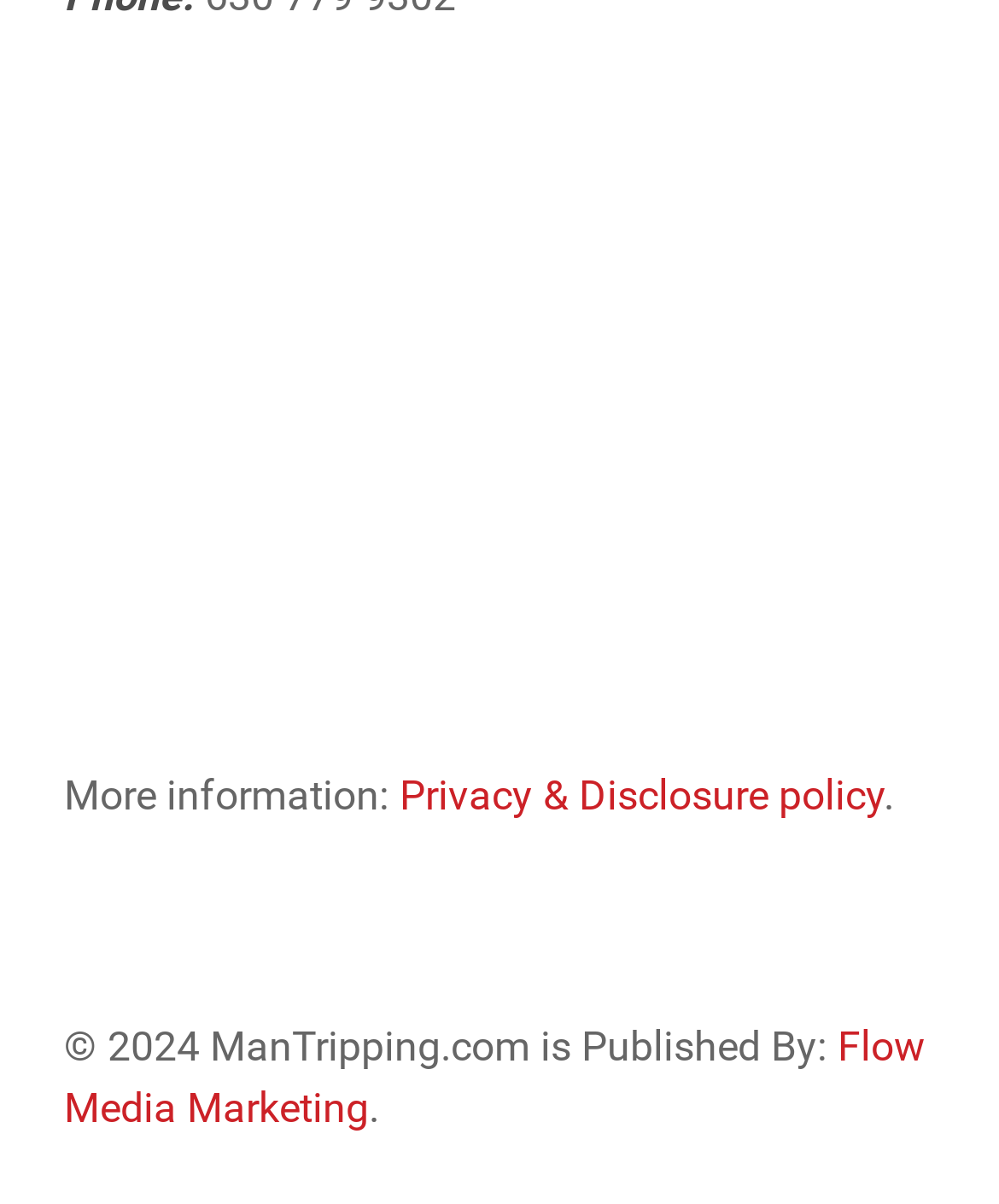Answer the question below using just one word or a short phrase: 
How many text elements are there in the footer section?

4